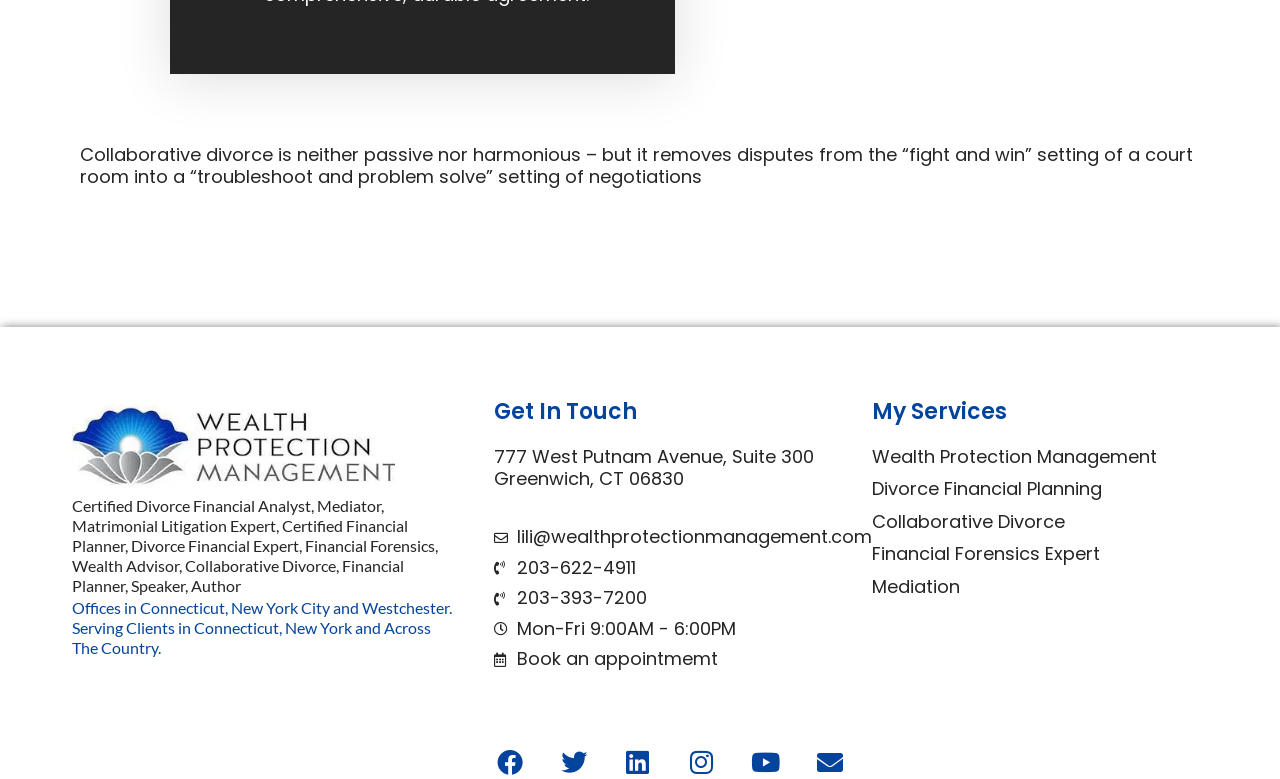Determine the bounding box coordinates of the region to click in order to accomplish the following instruction: "Book an appointment". Provide the coordinates as four float numbers between 0 and 1, specifically [left, top, right, bottom].

[0.386, 0.832, 0.681, 0.861]